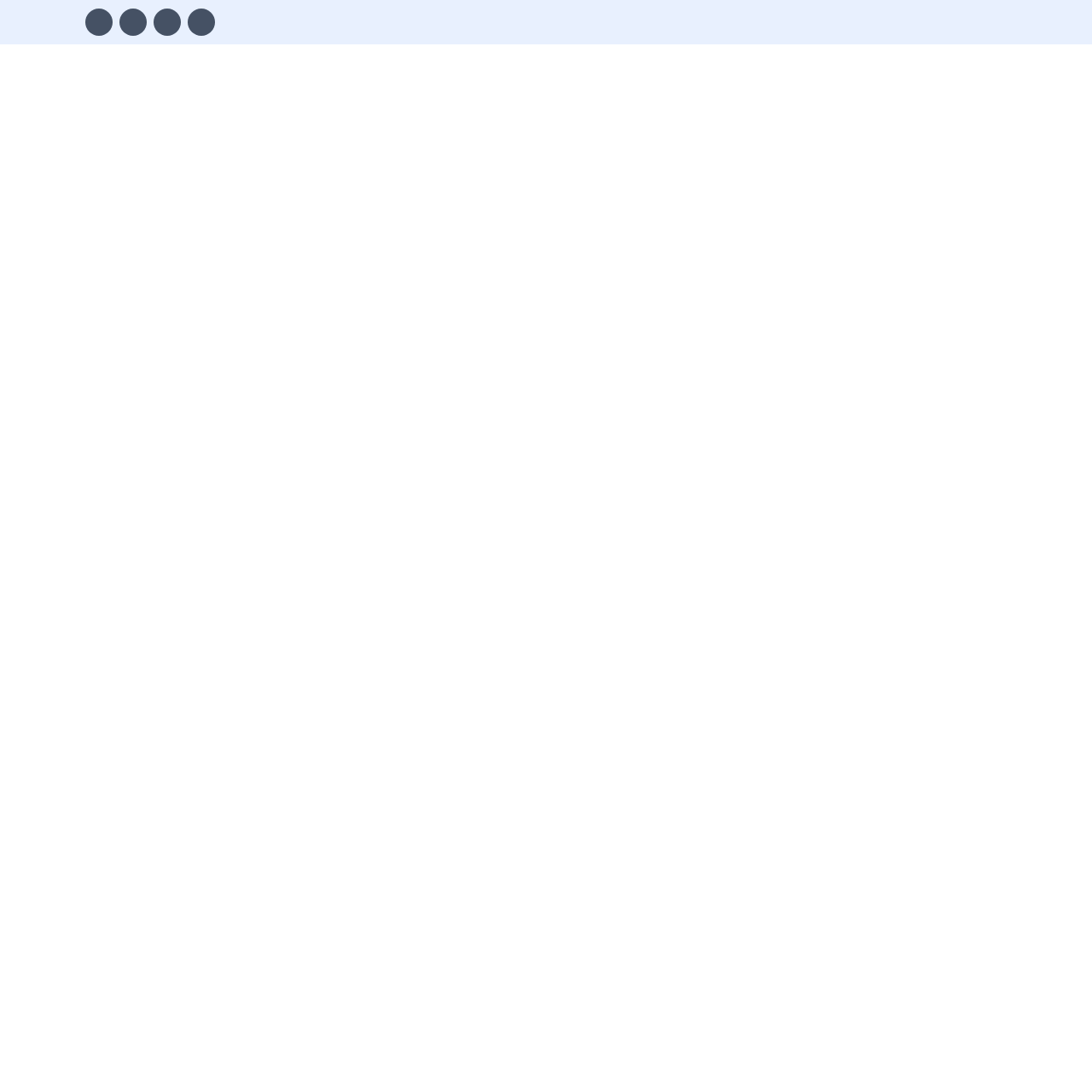How many social media links are there?
Based on the screenshot, provide your answer in one word or phrase.

4